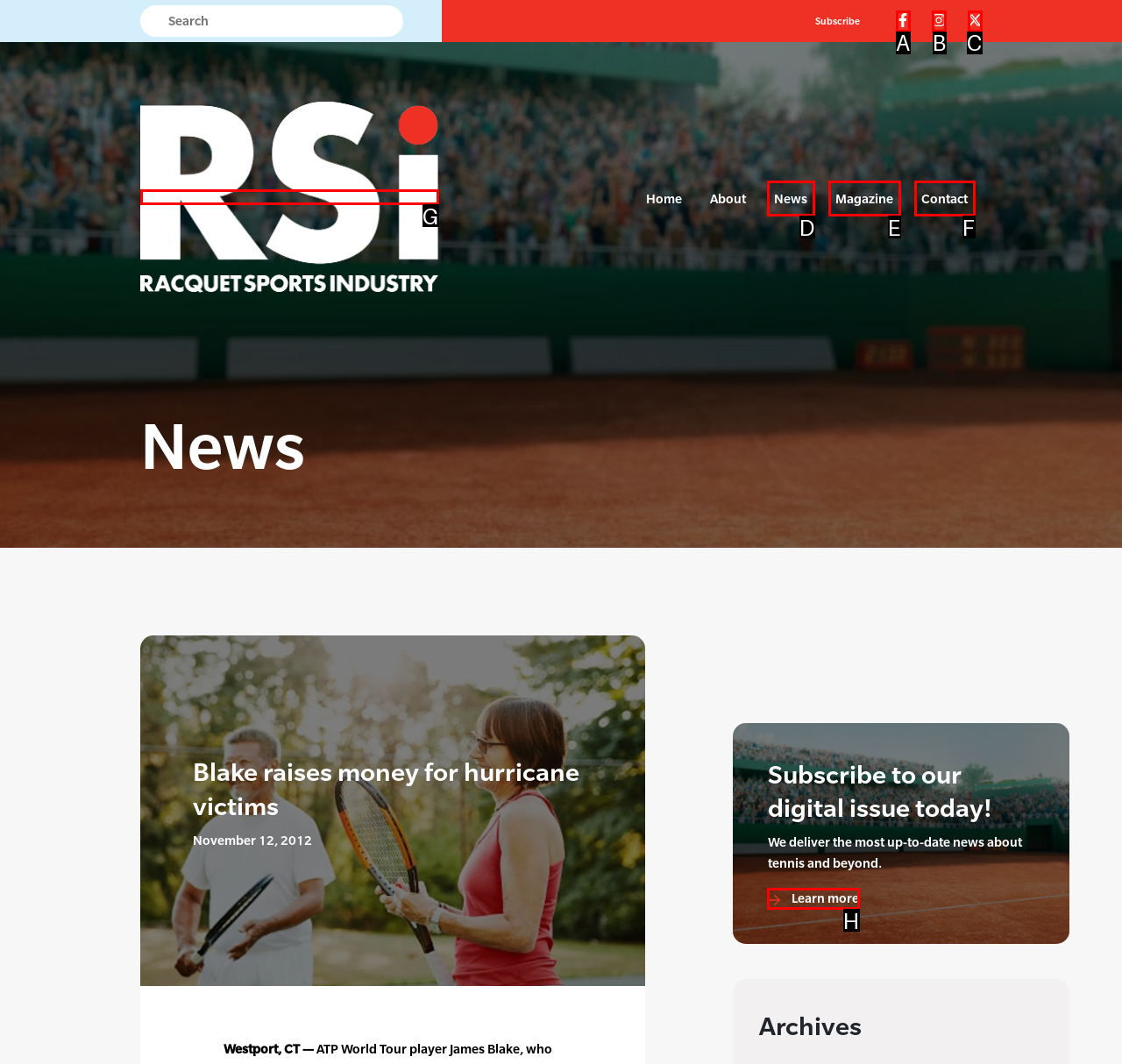Indicate which HTML element you need to click to complete the task: Learn more about the digital issue. Provide the letter of the selected option directly.

H